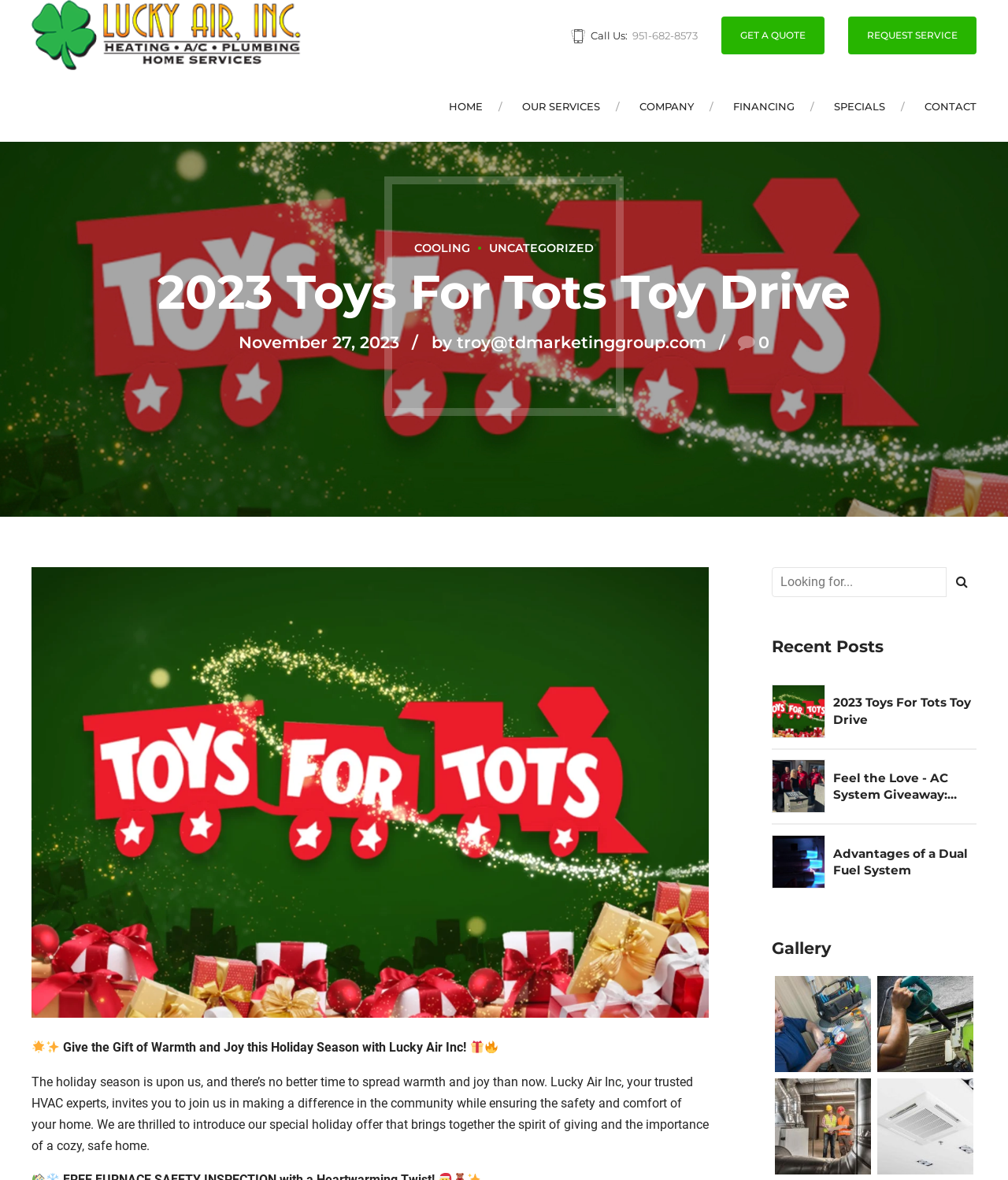Find the bounding box coordinates for the HTML element described as: "Indoor Air Quality". The coordinates should consist of four float values between 0 and 1, i.e., [left, top, right, bottom].

[0.518, 0.262, 0.69, 0.294]